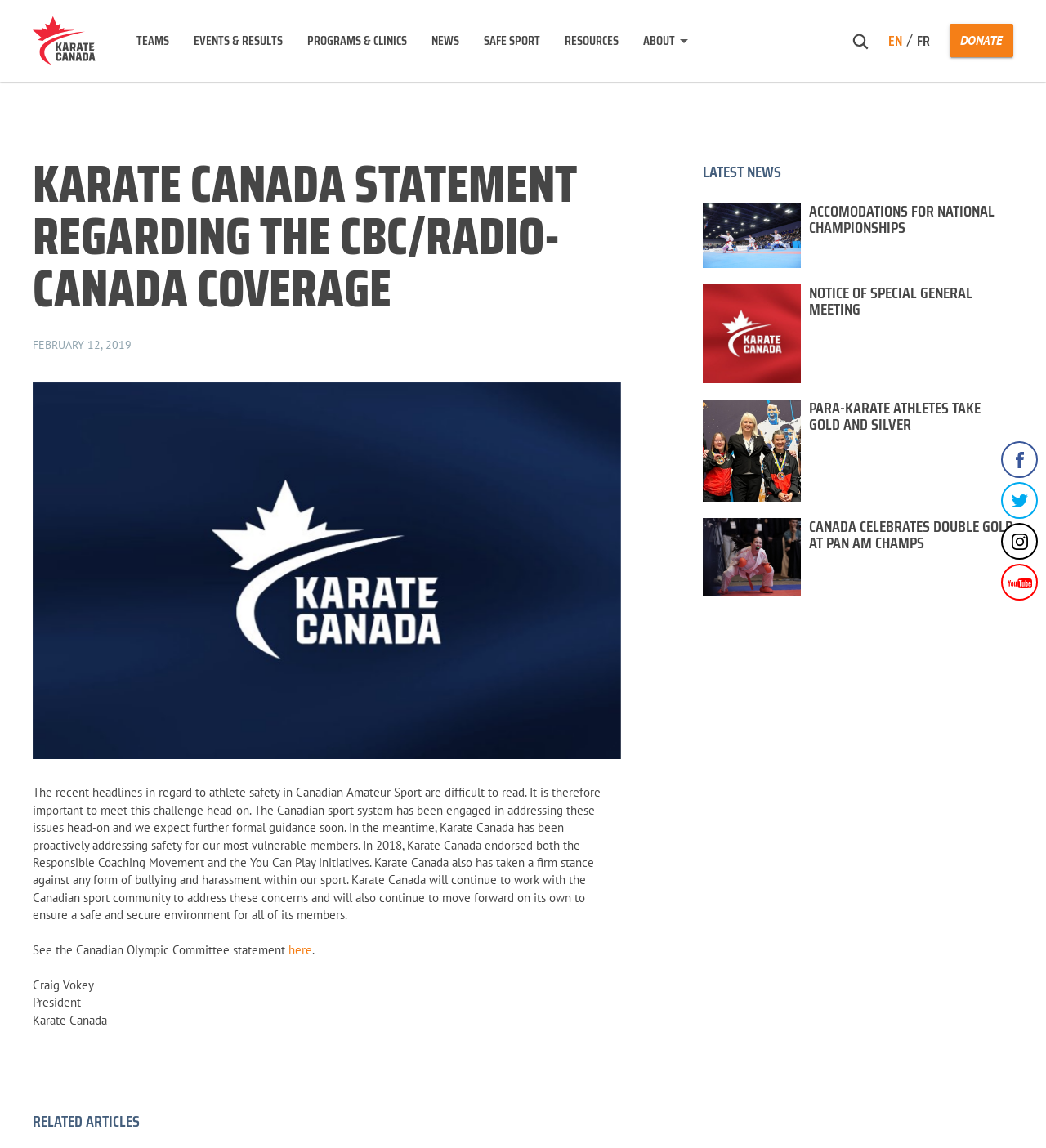What type of articles are listed under 'RELATED ARTICLES'?
Using the details from the image, give an elaborate explanation to answer the question.

The section 'RELATED ARTICLES' lists several articles with headings such as 'ACCOMODATIONS FOR NATIONAL CHAMPIONSHIPS', 'NOTICE OF SPECIAL GENERAL MEETING', and 'PARA-KARATE ATHLETES TAKE GOLD AND SILVER'. These headings suggest that the articles are related to news and events in the karate community.